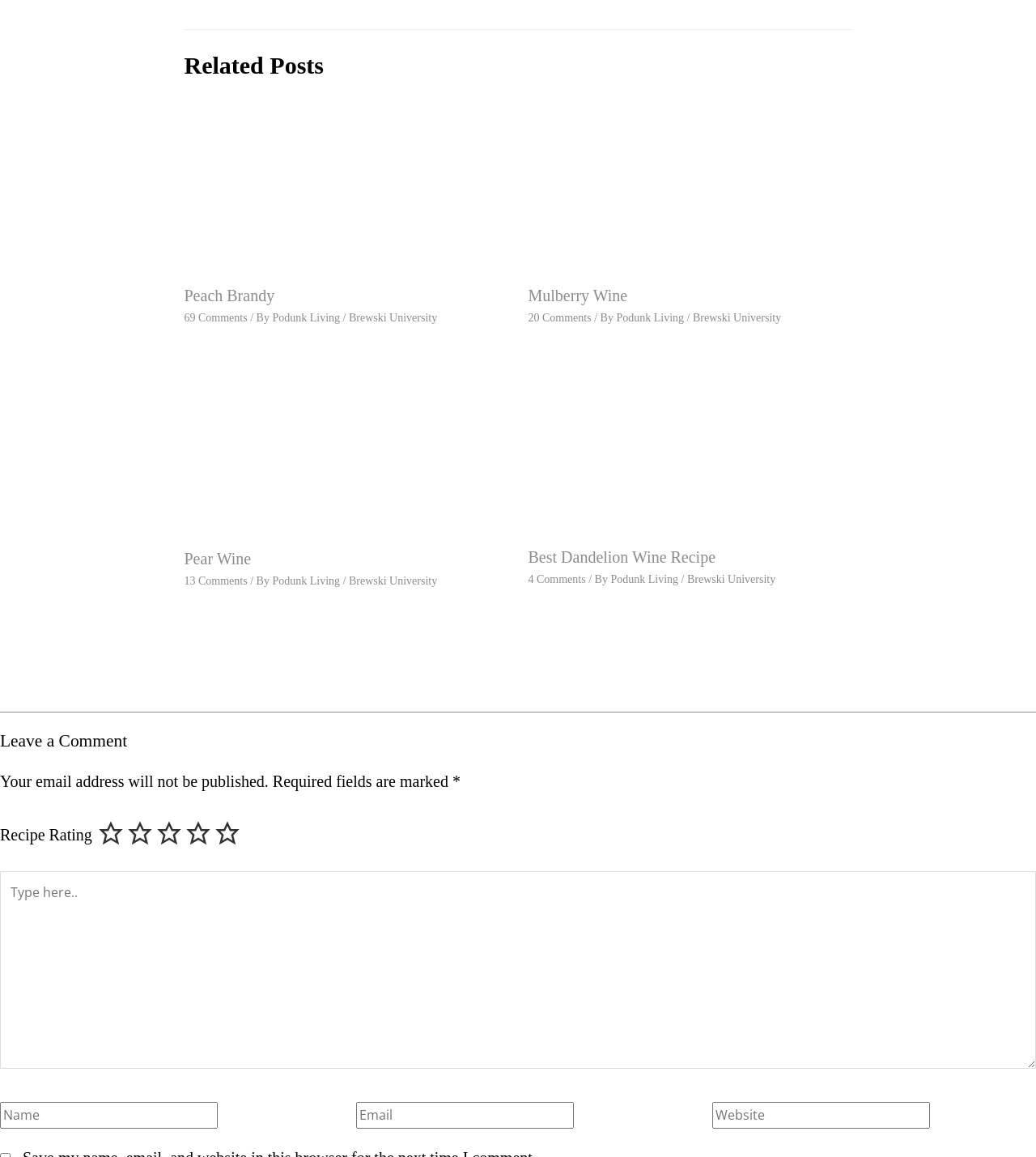Please give the bounding box coordinates of the area that should be clicked to fulfill the following instruction: "Compare the selected VPN providers". The coordinates should be in the format of four float numbers from 0 to 1, i.e., [left, top, right, bottom].

None